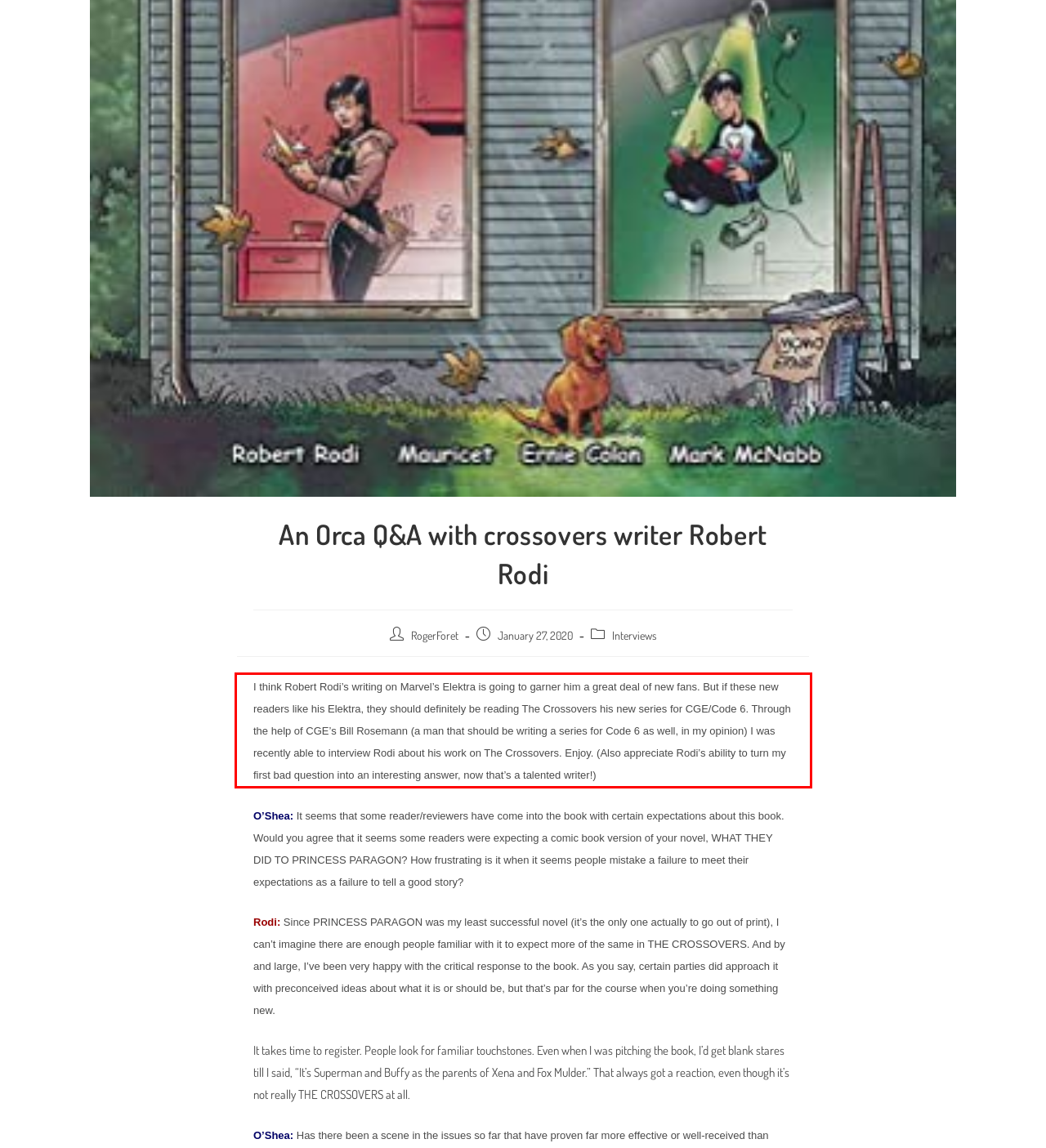Review the screenshot of the webpage and recognize the text inside the red rectangle bounding box. Provide the extracted text content.

I think Robert Rodi’s writing on Marvel’s Elektra is going to garner him a great deal of new fans. But if these new readers like his Elektra, they should definitely be reading The Crossovers his new series for CGE/Code 6. Through the help of CGE’s Bill Rosemann (a man that should be writing a series for Code 6 as well, in my opinion) I was recently able to interview Rodi about his work on The Crossovers. Enjoy. (Also appreciate Rodi’s ability to turn my first bad question into an interesting answer, now that’s a talented writer!)